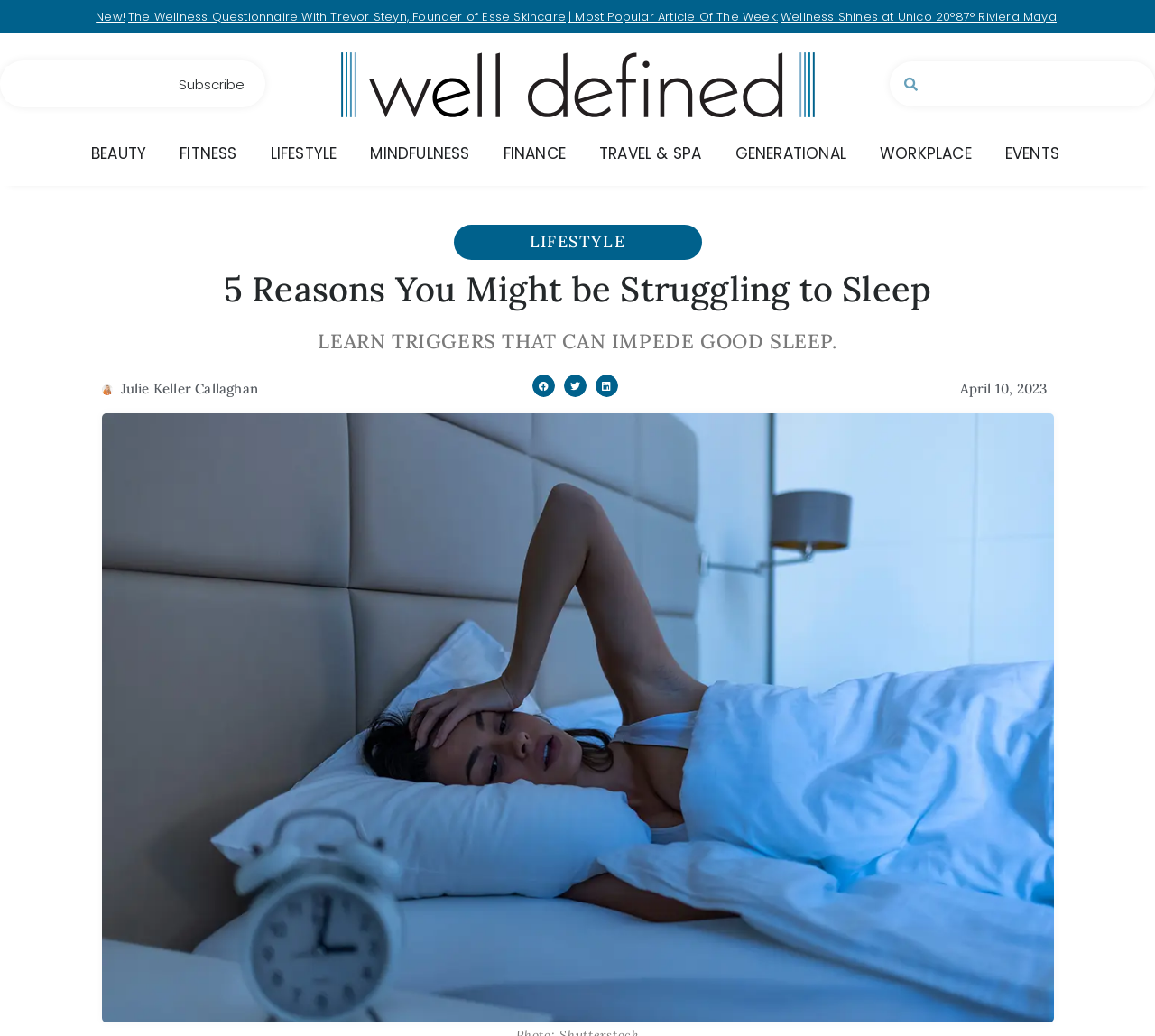Using the webpage screenshot, locate the HTML element that fits the following description and provide its bounding box: "aria-label="Share on linkedin"".

[0.515, 0.361, 0.535, 0.383]